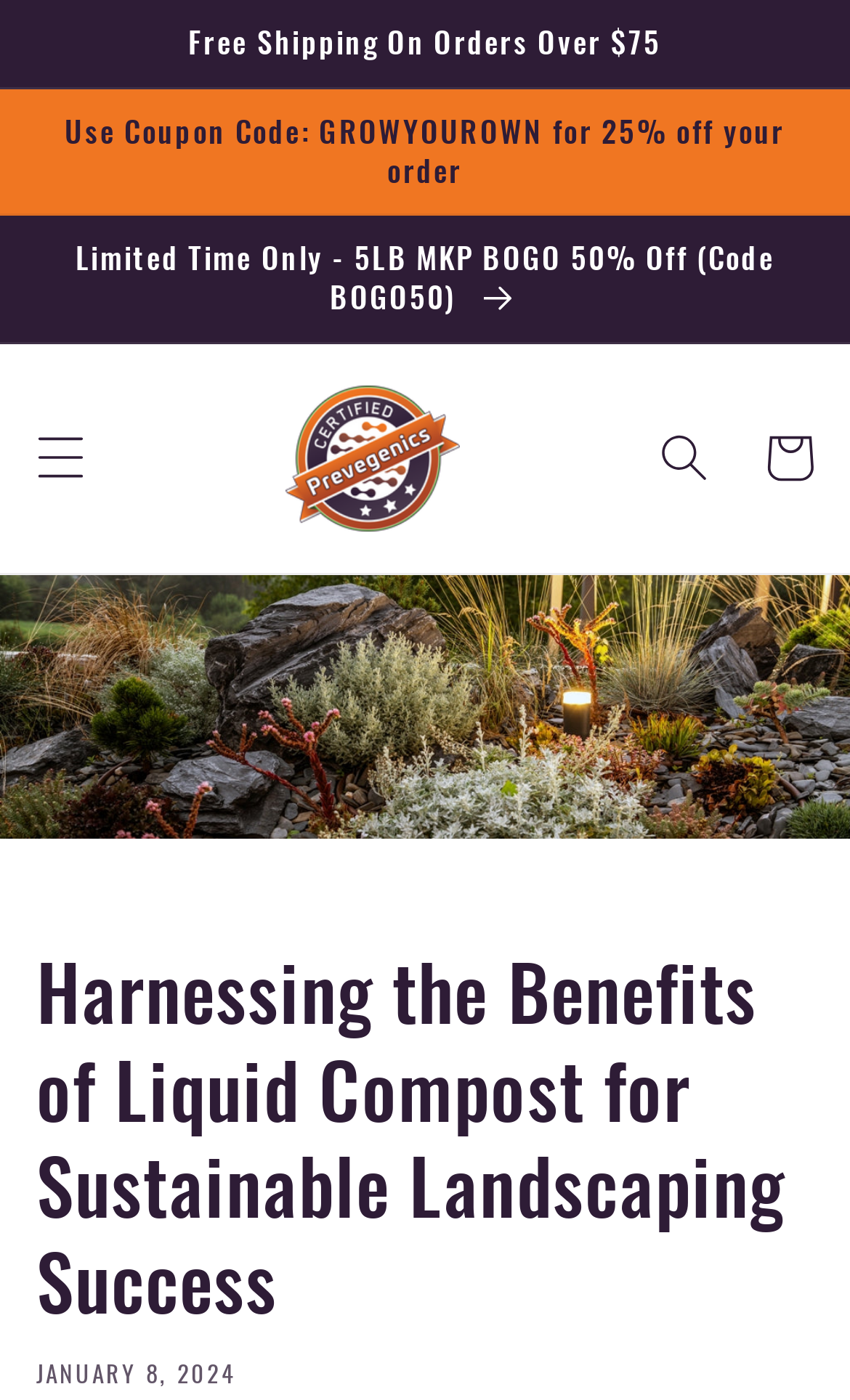Based on the element description: "Cart", identify the bounding box coordinates for this UI element. The coordinates must be four float numbers between 0 and 1, listed as [left, top, right, bottom].

[0.867, 0.289, 0.992, 0.365]